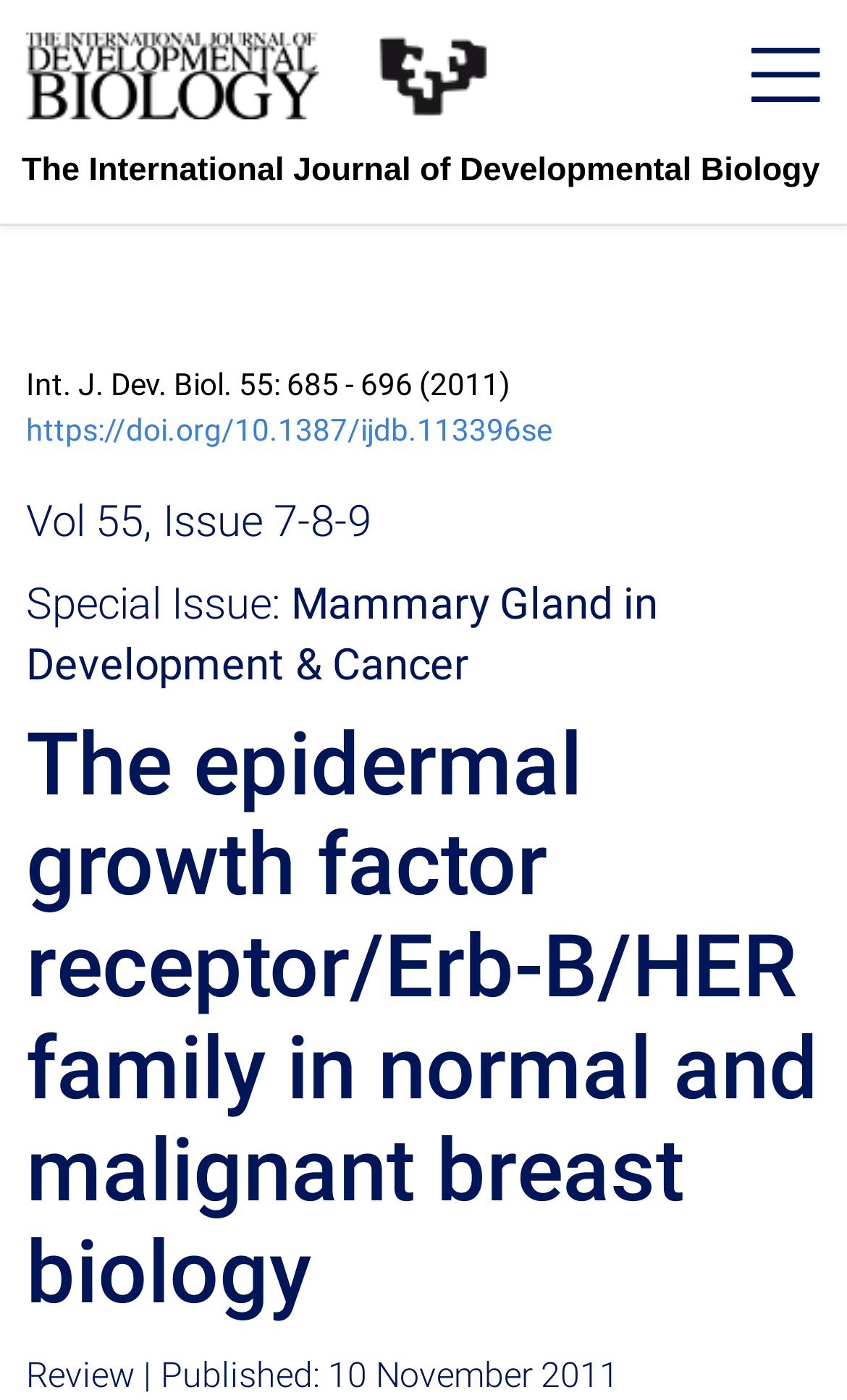Please extract the primary headline from the webpage.

The International Journal of Developmental Biology